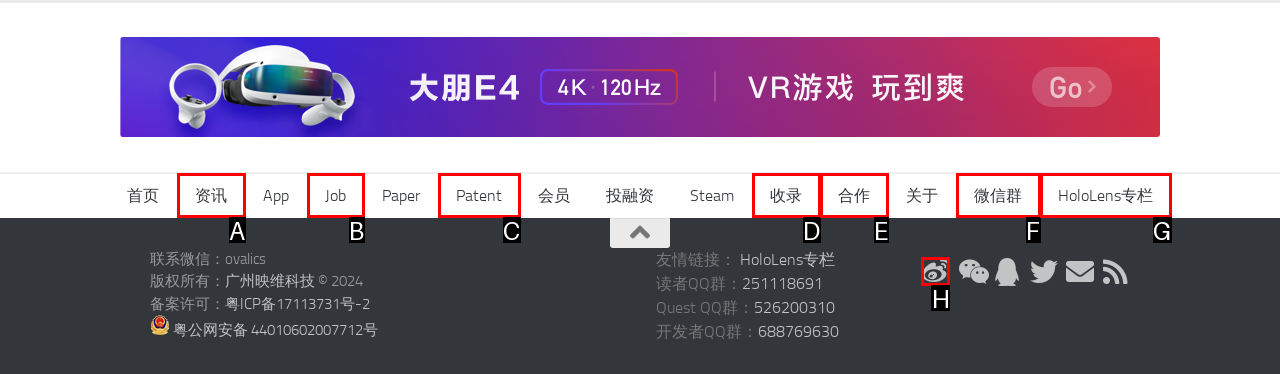Identify the HTML element that corresponds to the description: 资讯
Provide the letter of the matching option from the given choices directly.

A